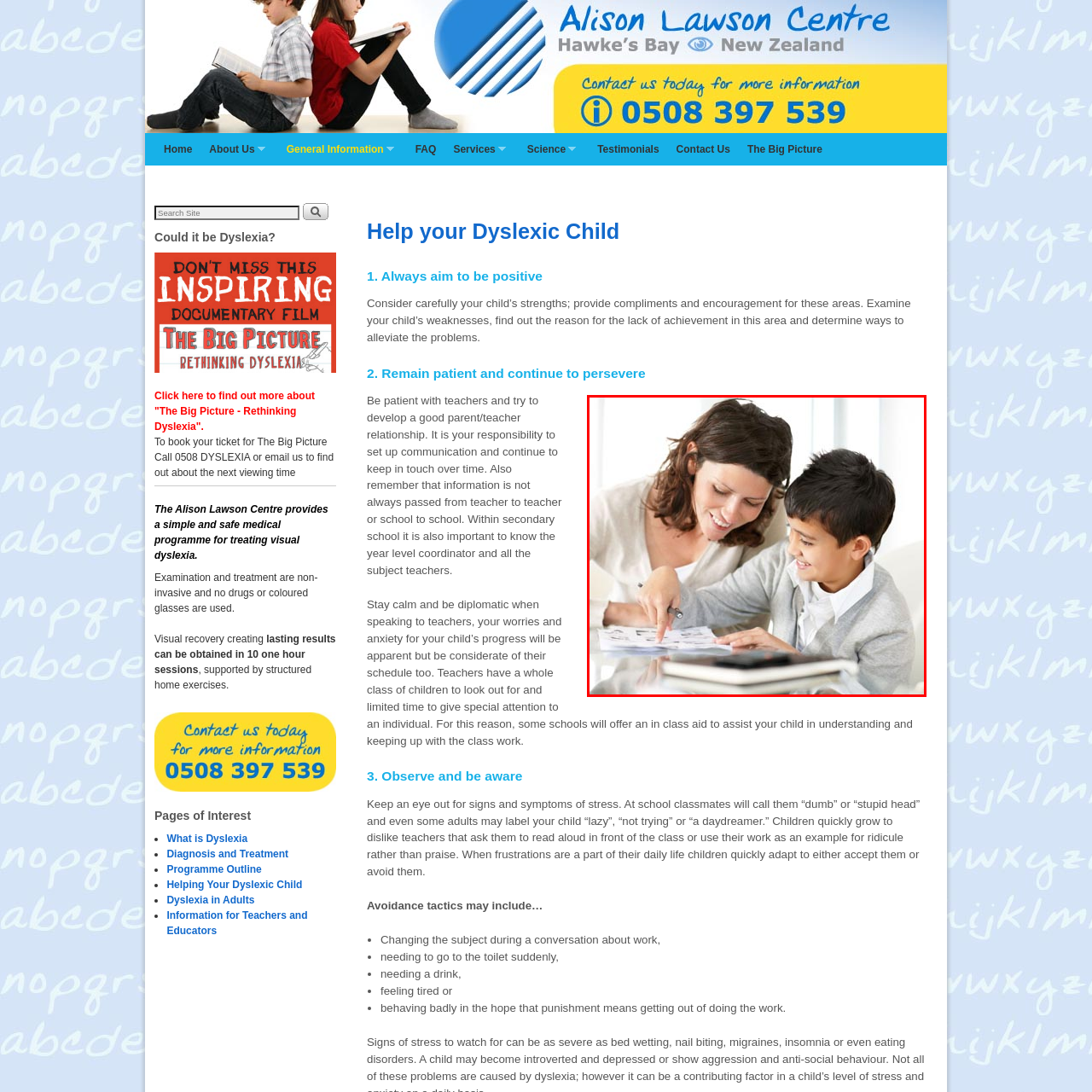Generate a detailed explanation of the image that is highlighted by the red box.

The image captures a warm and engaging moment between a mother and her young son as they sit together around a table. The mother, smiling and attentive, leans slightly forward, pointing out something on a worksheet that is in front of them, which likely pertains to educational activities. The boy, looking delighted and intrigued, responds to her guidance with a beaming smile. He is dressed in a light gray sweater, while the mother is in a similarly casual outfit. The setting suggests a supportive learning environment, emphasizing the importance of patience and encouragement in helping children, particularly those with learning challenges, such as dyslexia. This moment illustrates the productive and nurturing dynamic that is essential in fostering a child's confidence and understanding in their learning journey.